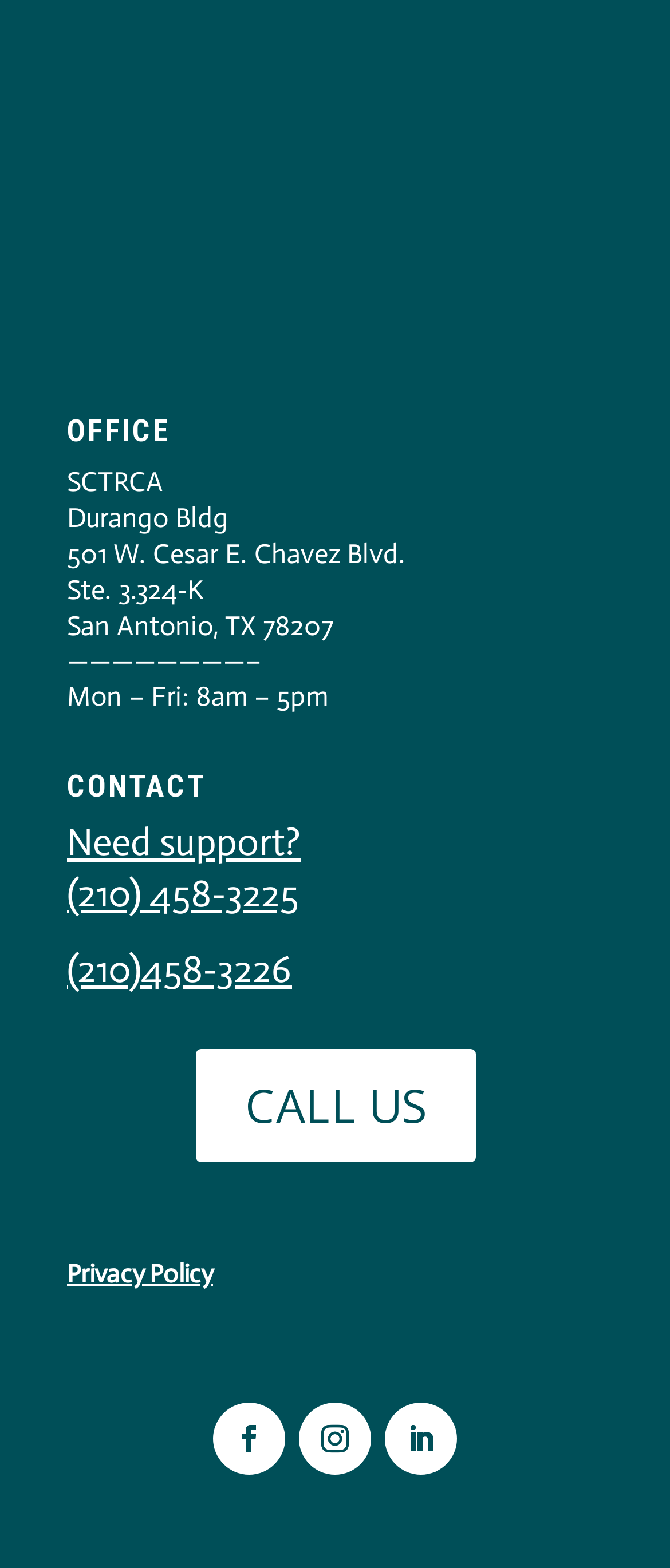Specify the bounding box coordinates of the area to click in order to follow the given instruction: "Check office hours."

[0.1, 0.434, 0.49, 0.454]